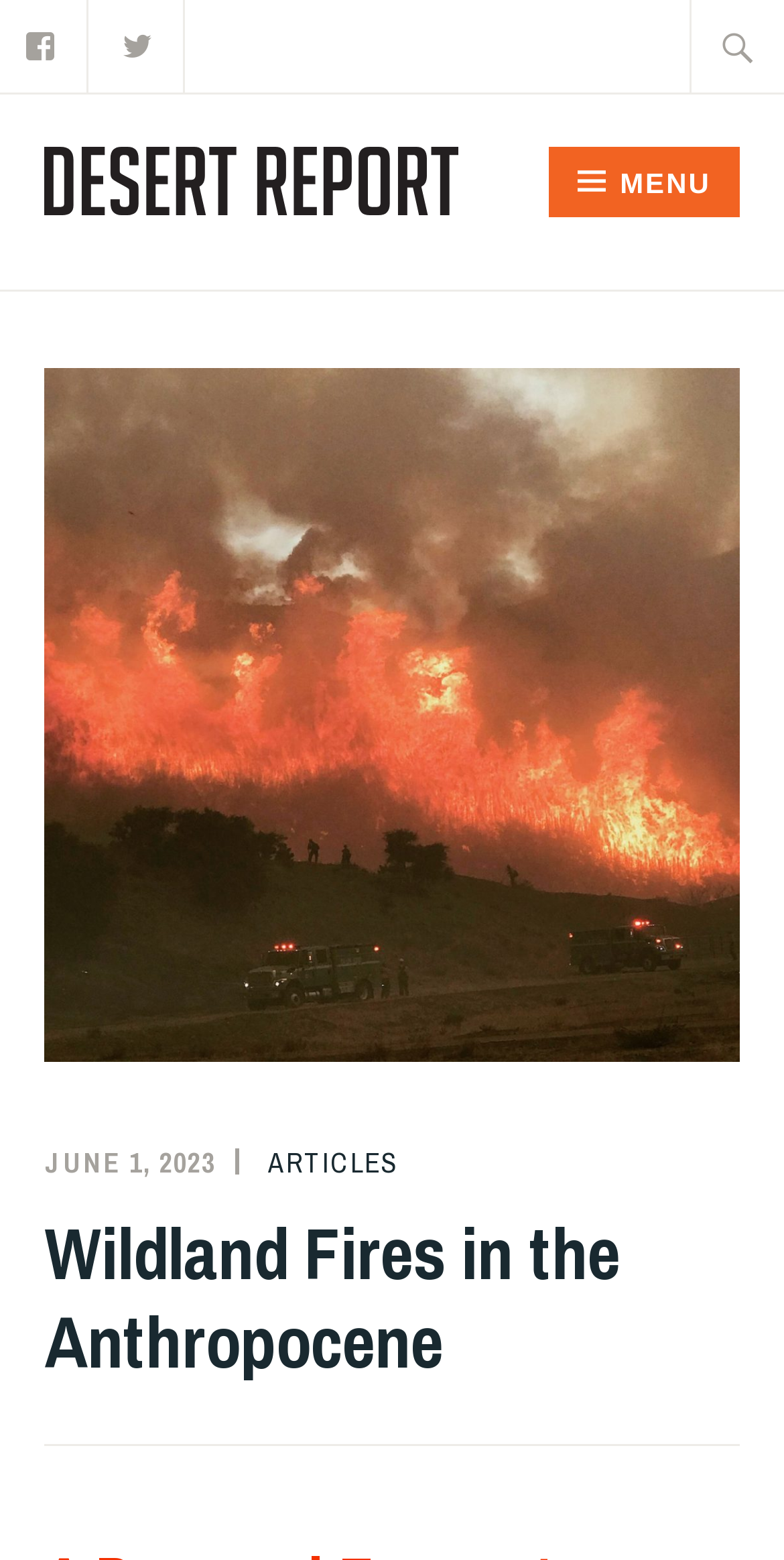Articulate a complete and detailed caption of the webpage elements.

The webpage is about Wildland Fires in the Anthropocene. At the top left, there is a navigation menu labeled "Social Links Menu" with a Twitter link. On the top right, there is a search bar with a searchbox and a magnifying glass icon. 

Below the search bar, there is a link on the left side, and a button labeled "MENU" on the right side, which controls a top menu. 

A large image, also titled "Wildland Fires in the Anthropocene", takes up most of the middle section of the page. 

Under the image, there are three links: "JUNE 1, 2023" on the left, "DESERT REPORT" in the middle, and "ARTICLES" on the right. The "JUNE 1, 2023" link is accompanied by a time element. 

At the bottom of the page, there is a large heading that repeats the title "Wildland Fires in the Anthropocene".